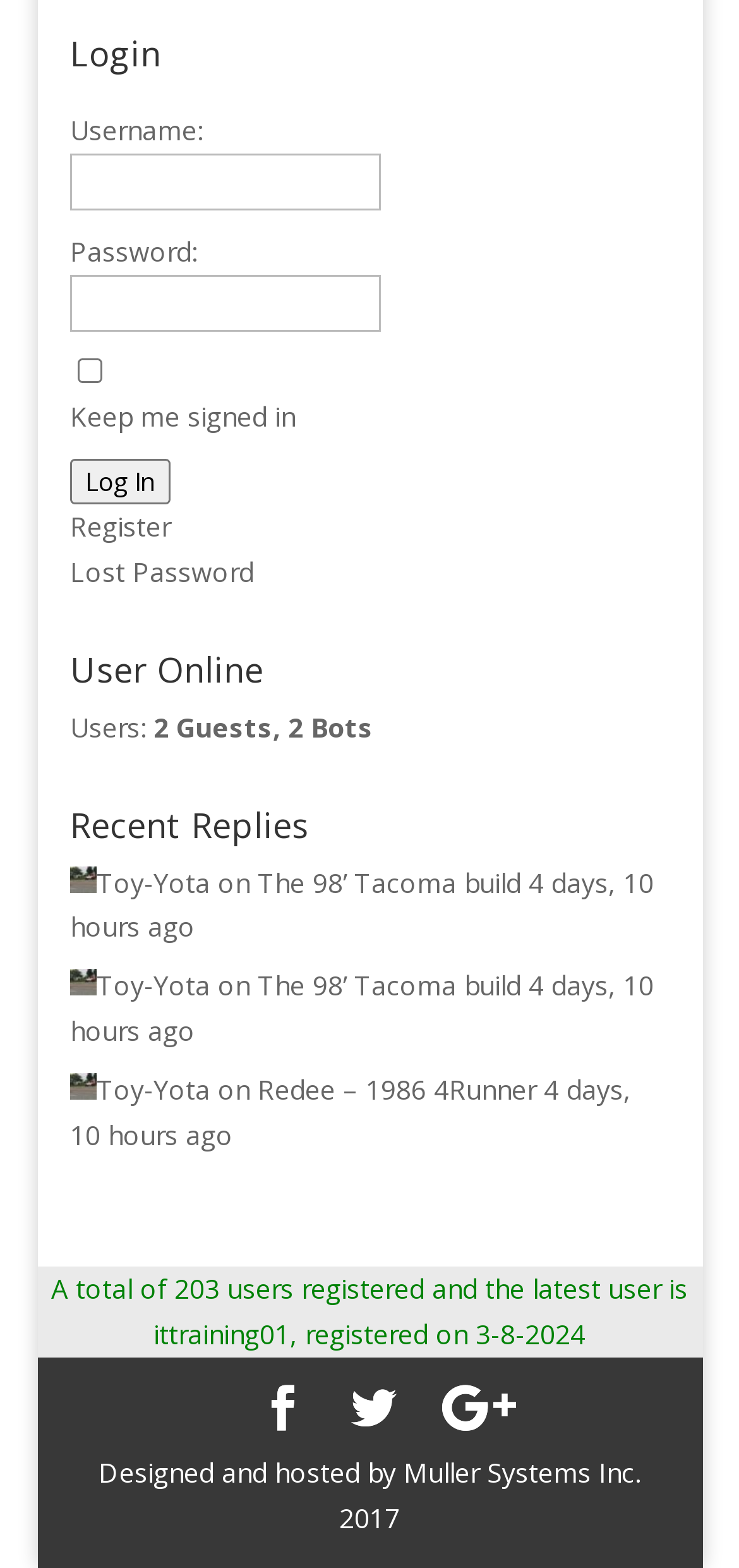What is the latest user registered?
Please respond to the question with as much detail as possible.

I found the answer by reading the text at the bottom of the page, which says 'A total of 203 users registered and the latest user is ittraining01, registered on 3-8-2024'.